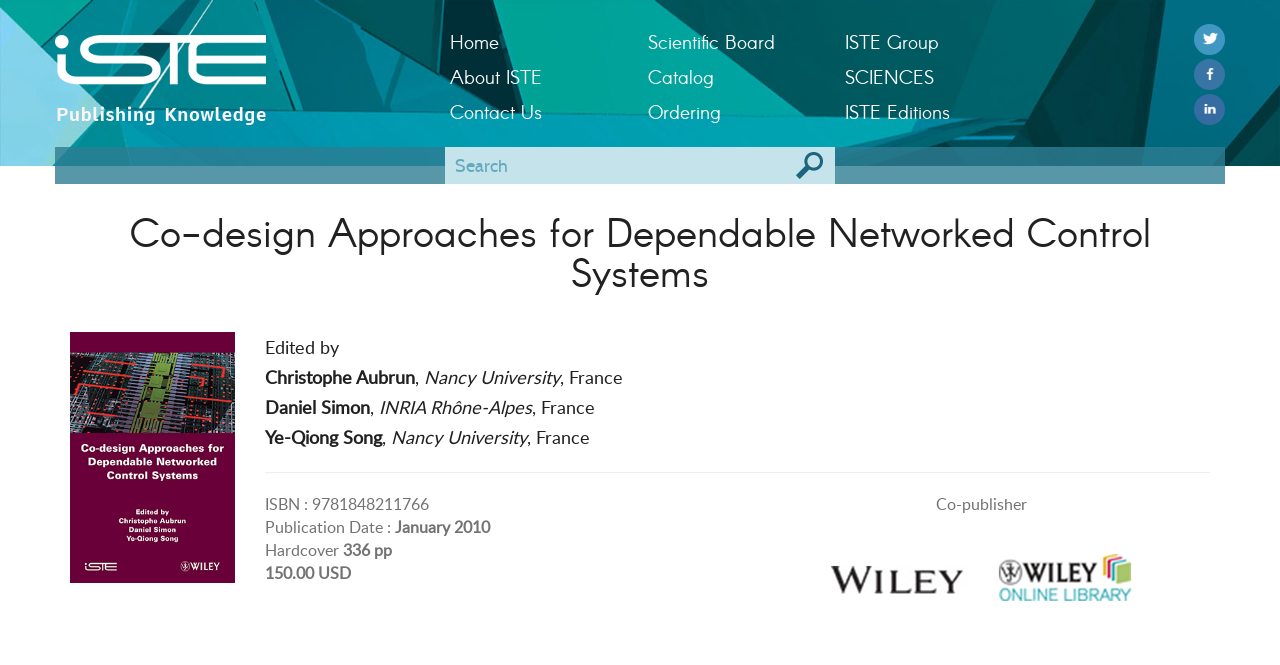Locate the bounding box coordinates of the element that should be clicked to fulfill the instruction: "Click the 'Contact Us' link".

[0.352, 0.141, 0.482, 0.194]